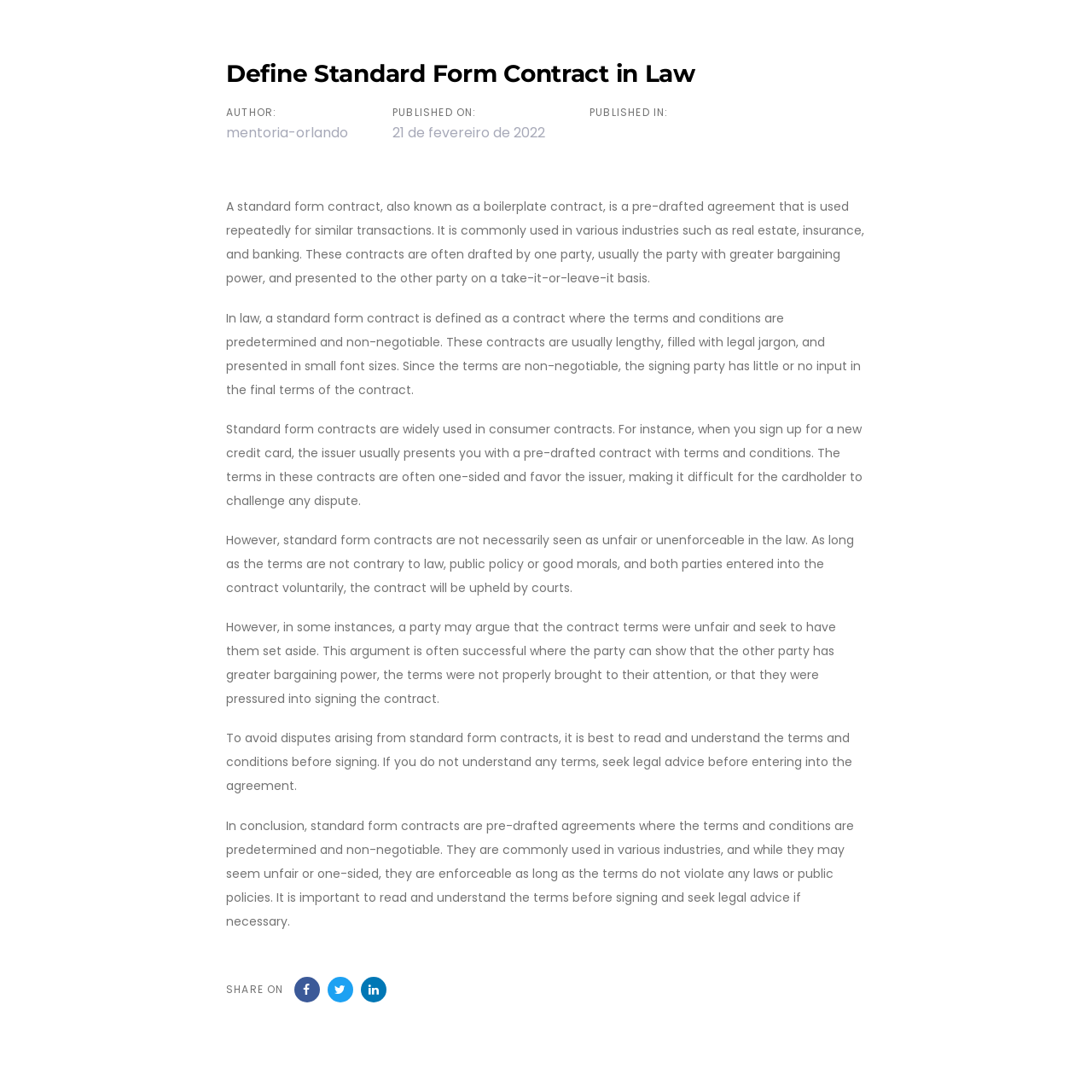Provide a short answer using a single word or phrase for the following question: 
Who is the author of the article?

mentoria-orlando